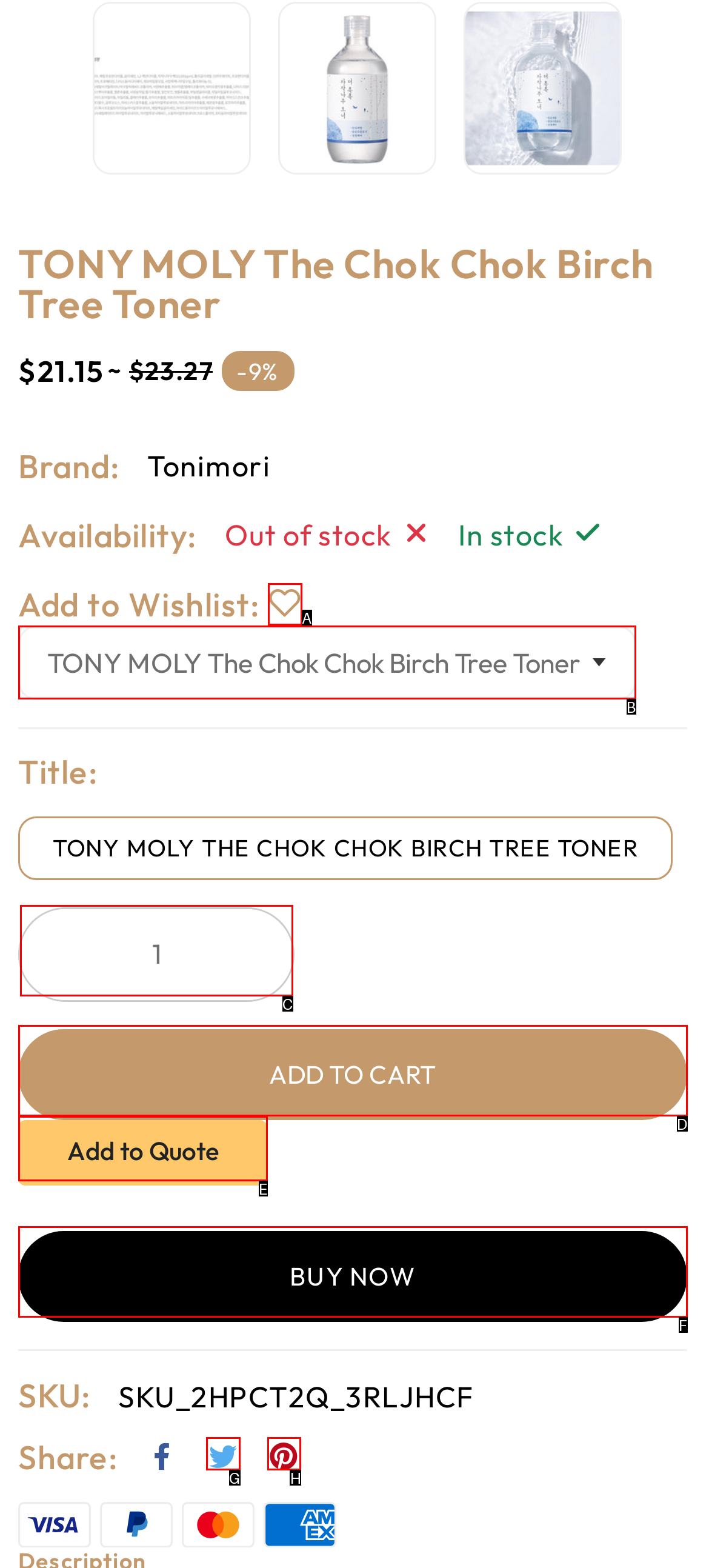Determine the right option to click to perform this task: Select an option from the combobox
Answer with the correct letter from the given choices directly.

B